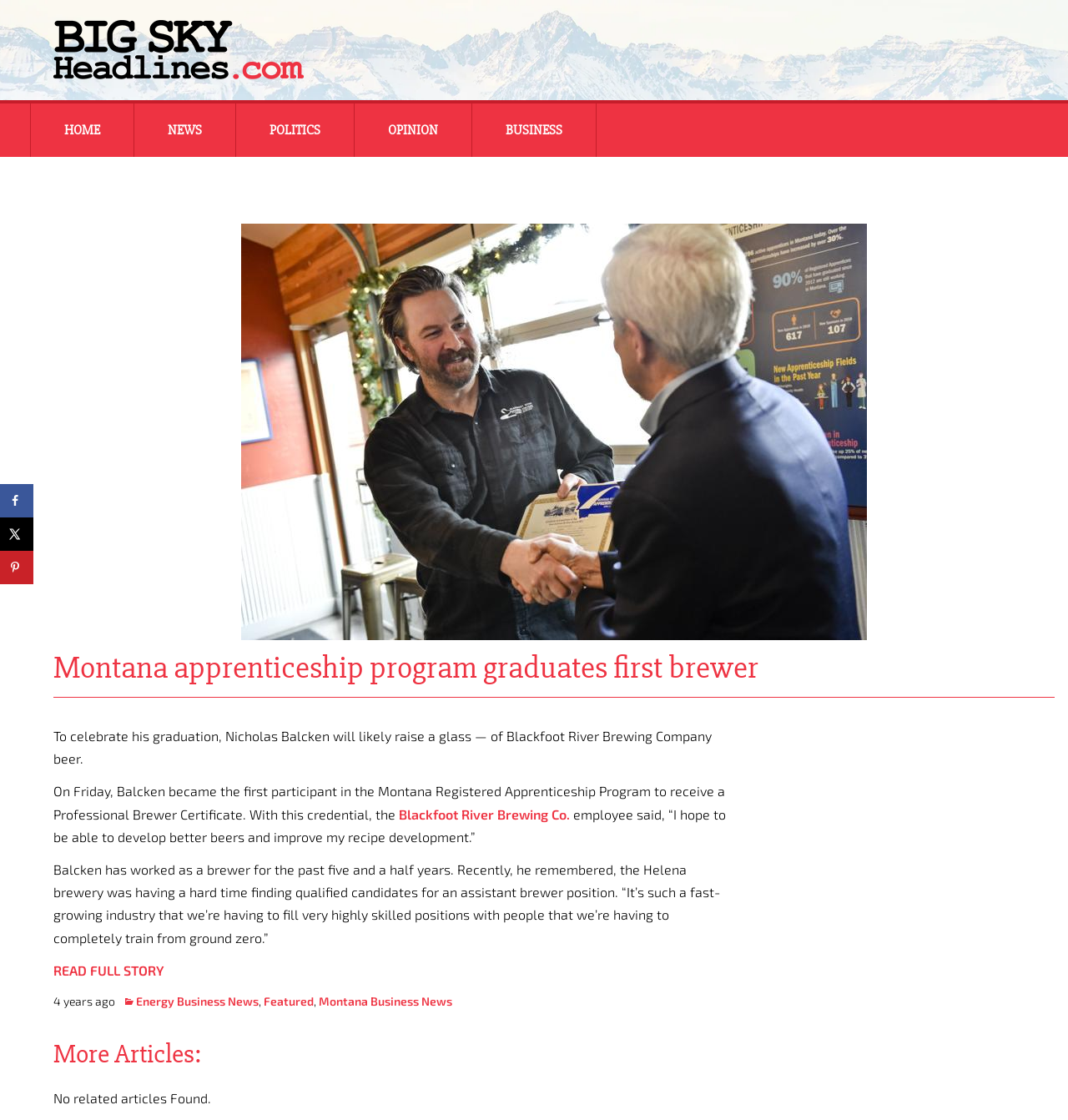What is the name of the brewery where Nicholas Balcken works?
Look at the screenshot and respond with a single word or phrase.

Blackfoot River Brewing Company